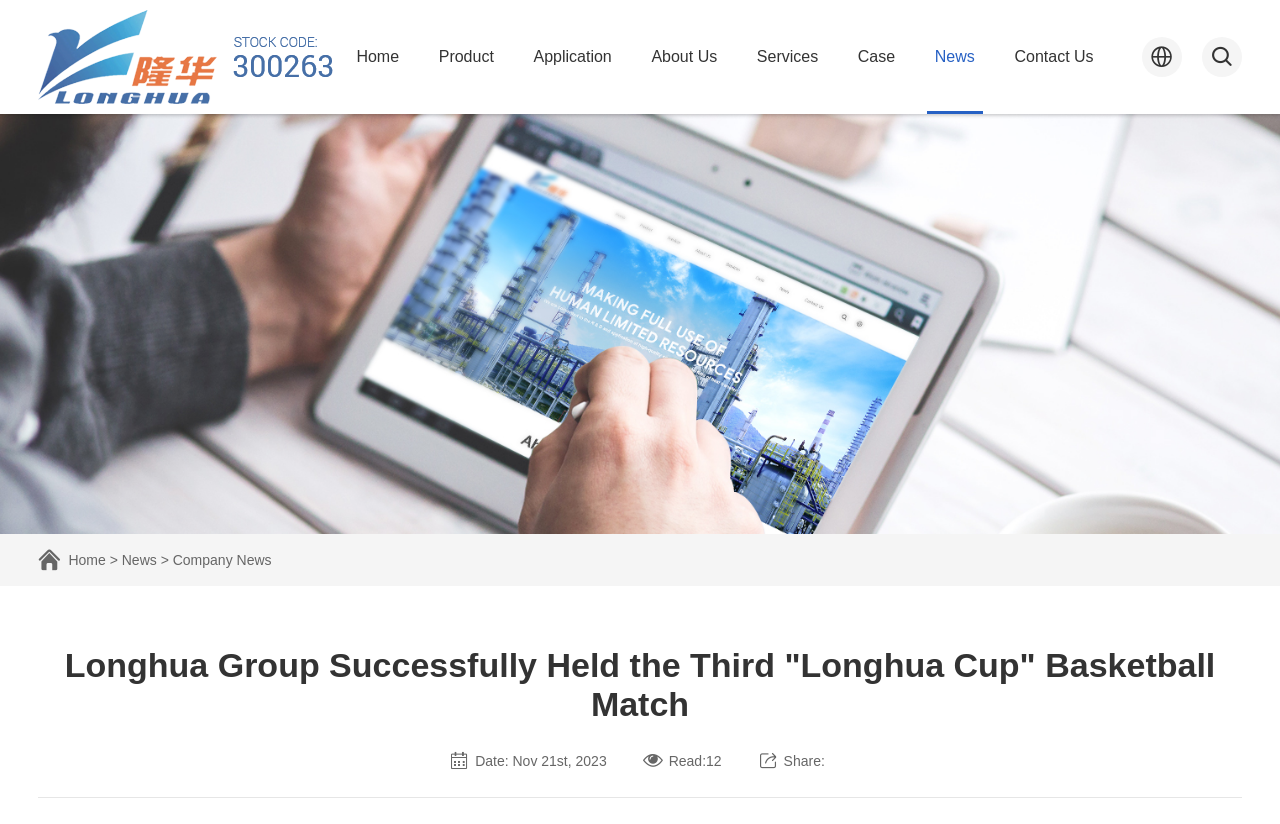Explain the webpage's layout and main content in detail.

The webpage appears to be a company's news article page. At the top, there is a navigation menu with 7 links: "Home", "Product", "Application", "About Us", "Services", "Case", and "Contact Us". These links are evenly spaced and aligned horizontally across the top of the page.

Below the navigation menu, there is a secondary navigation section with 3 links: "Home", "News", and "Company News". These links are also aligned horizontally, but are positioned slightly lower on the page.

The main content of the page is a news article with the title "Longhua Group Successfully Held the Third 'Longhua Cup' Basketball Match". The title is a heading and is positioned near the top of the page, but below the navigation menus.

Below the title, there are three lines of text: "Date: Nov 21st, 2023", "Read: 12", and "Share:". These lines of text are positioned near the bottom of the page and are aligned horizontally.

There is no prominent image on the page, but the content is well-organized and easy to read. The overall structure of the page is simple and straightforward, with a clear hierarchy of information.